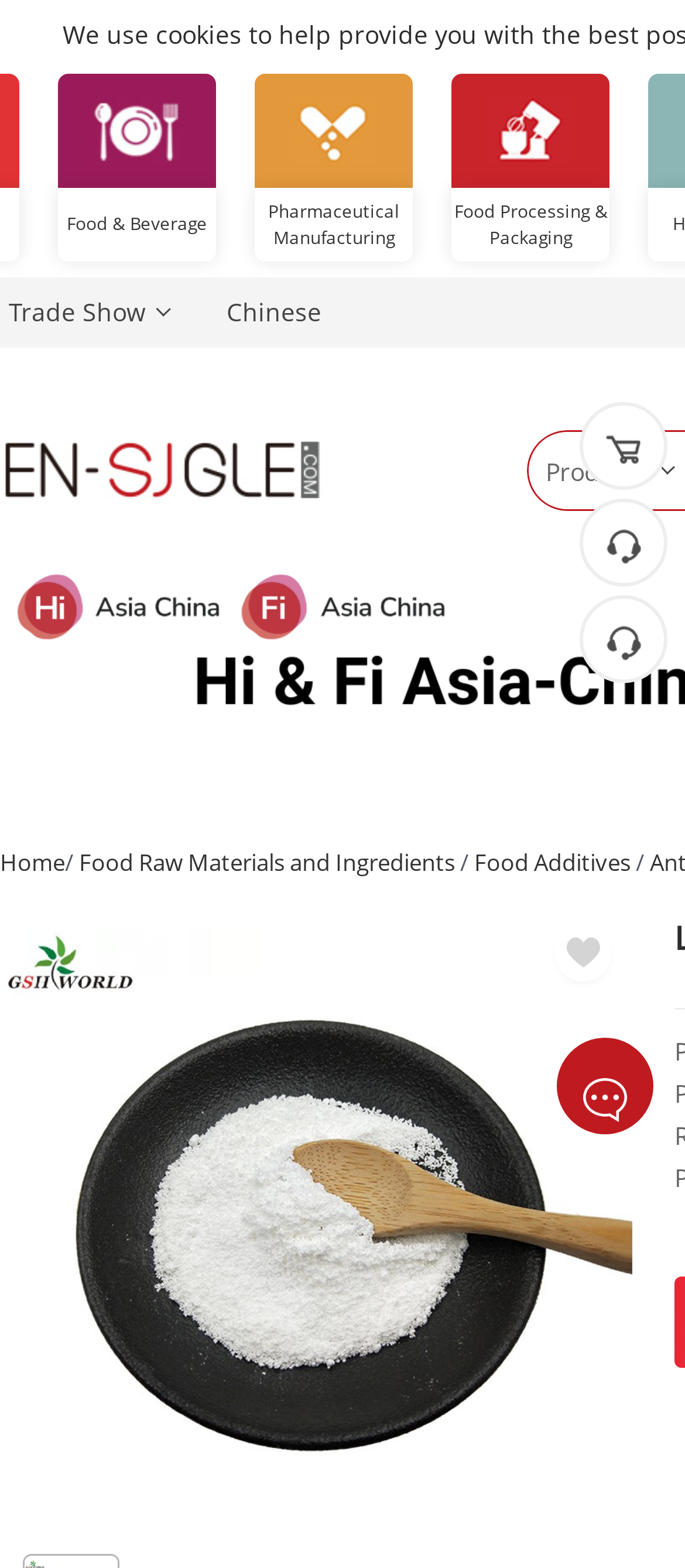Bounding box coordinates are specified in the format (top-left x, top-left y, bottom-right x, bottom-right y). All values are floating point numbers bounded between 0 and 1. Please provide the bounding box coordinate of the region this sentence describes: Home

[0.0, 0.54, 0.095, 0.56]